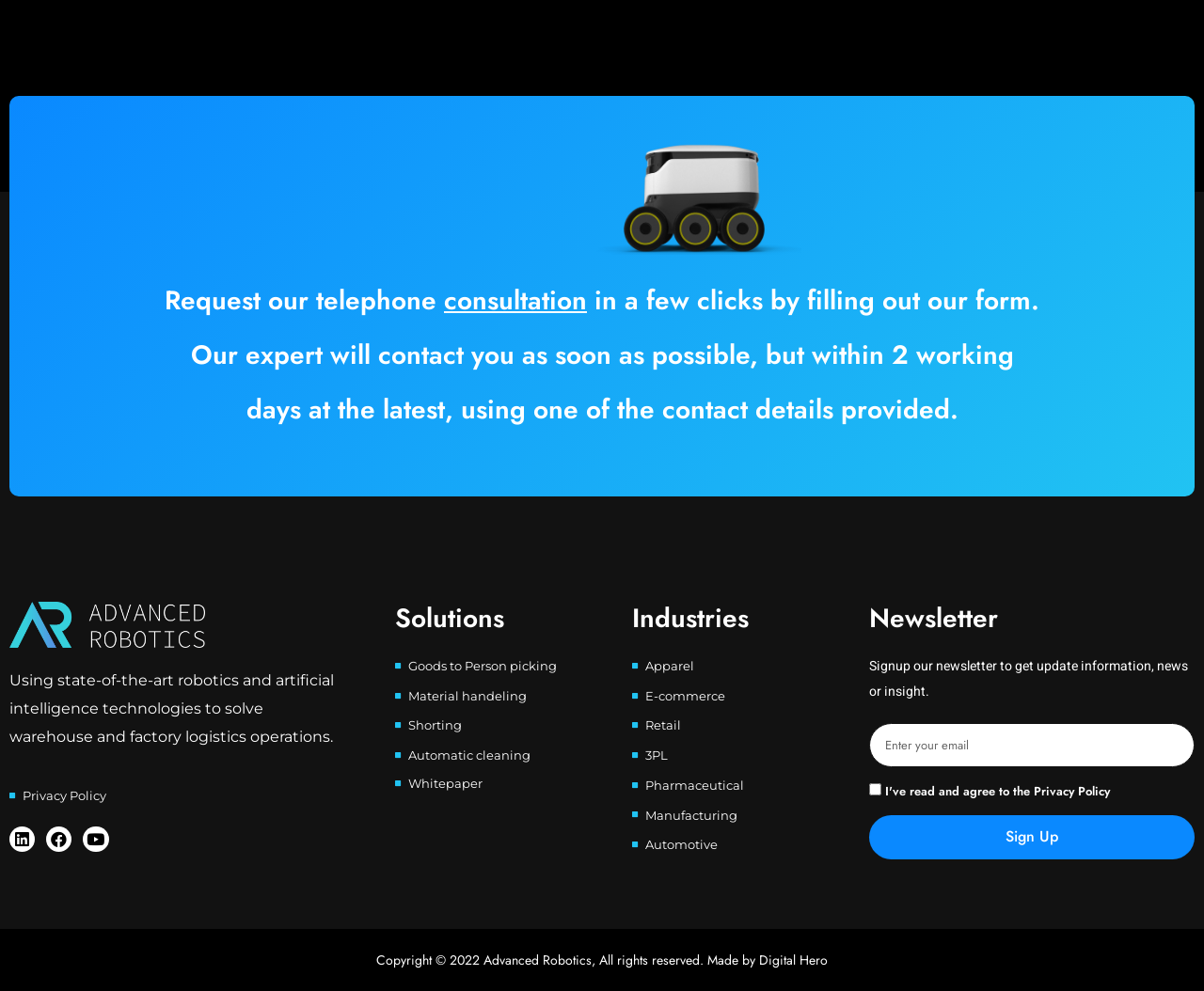Could you find the bounding box coordinates of the clickable area to complete this instruction: "Click the 'Contact' link"?

None